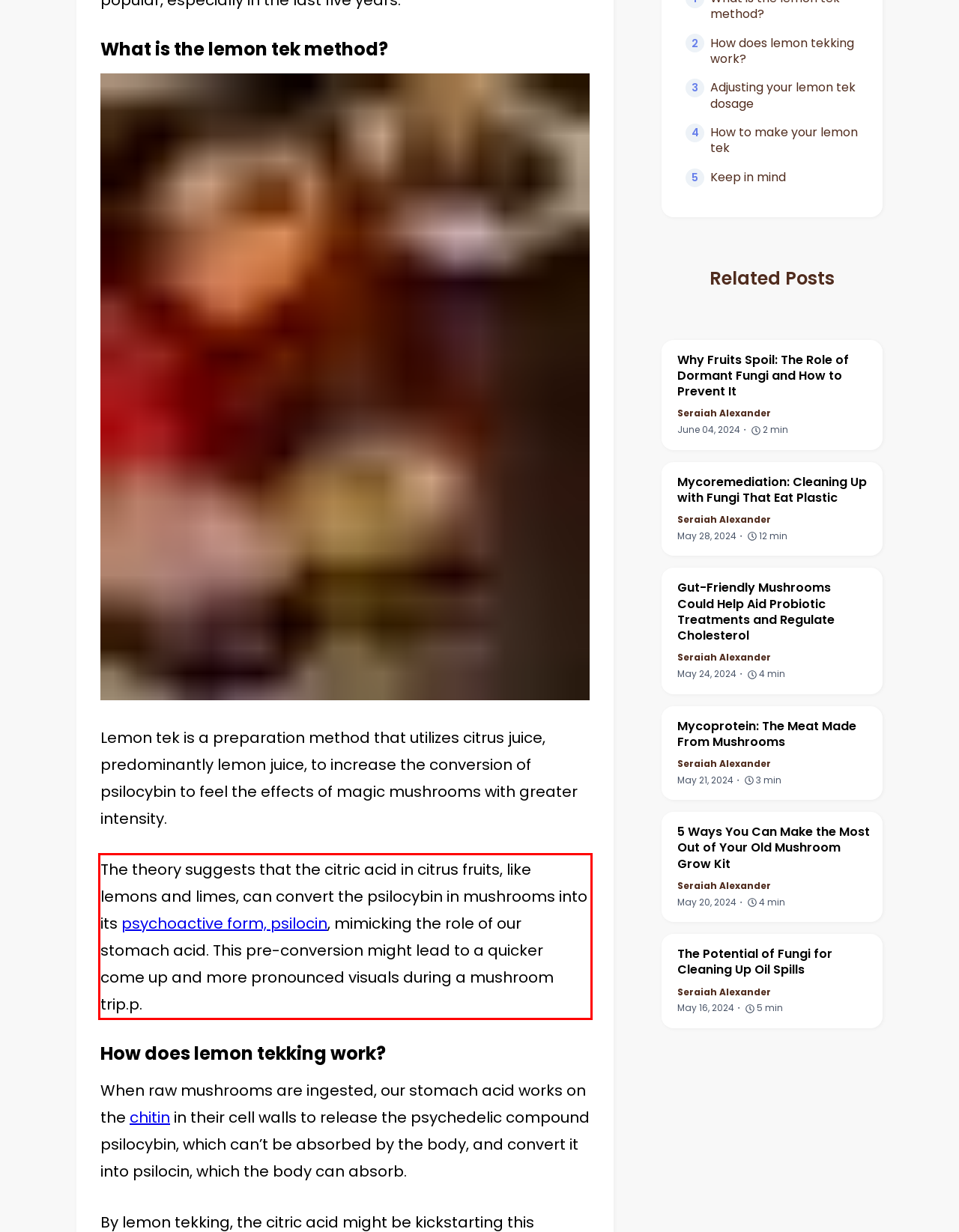You are provided with a screenshot of a webpage that includes a UI element enclosed in a red rectangle. Extract the text content inside this red rectangle.

The theory suggests that the citric acid in citrus fruits, like lemons and limes, can convert the psilocybin in mushrooms into its psychoactive form, psilocin, mimicking the role of our stomach acid. This pre-conversion might lead to a quicker come up and more pronounced visuals during a mushroom trip.p.